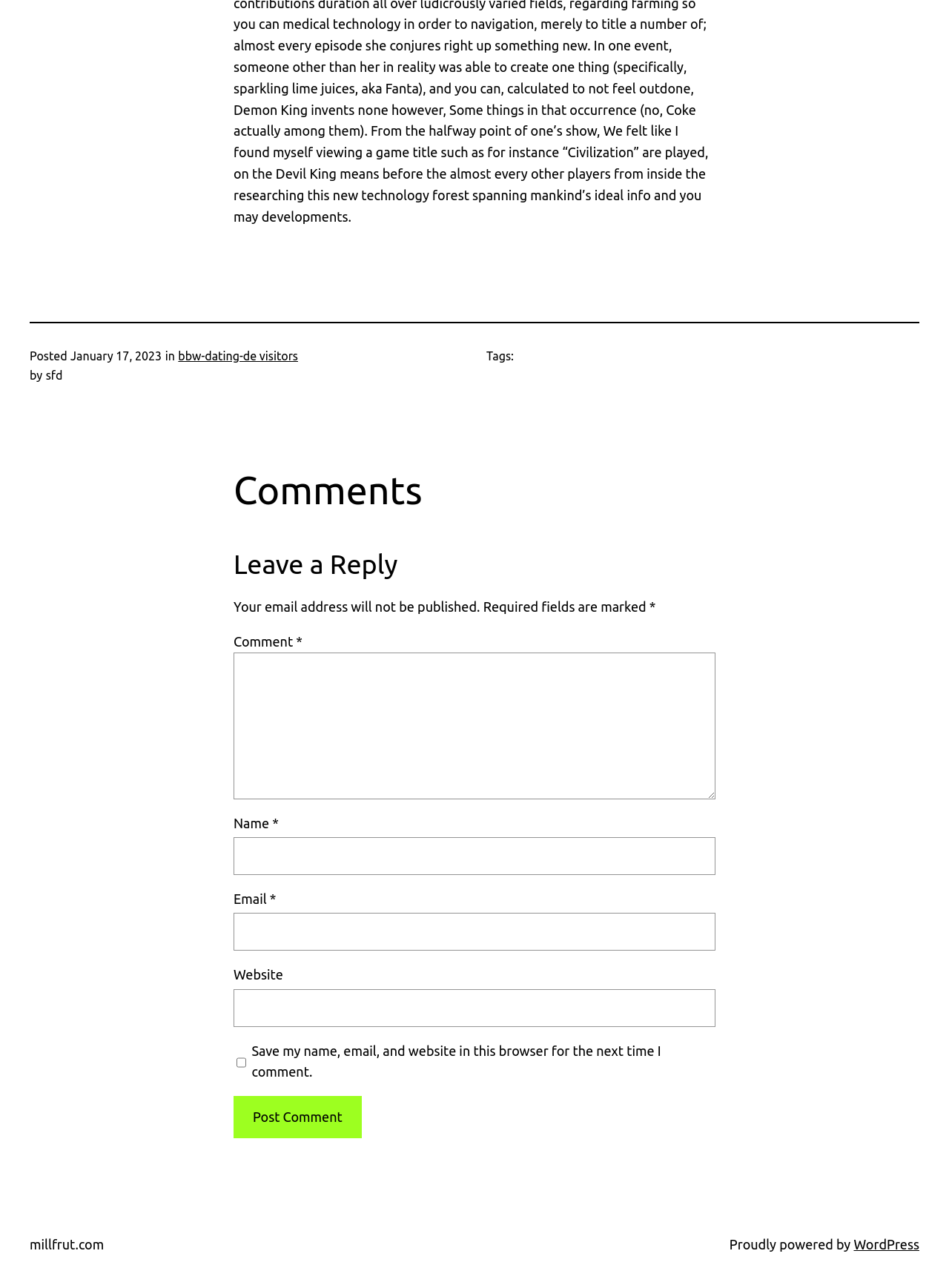Determine the bounding box coordinates of the clickable region to follow the instruction: "Go to millfrut.com".

[0.031, 0.96, 0.11, 0.972]